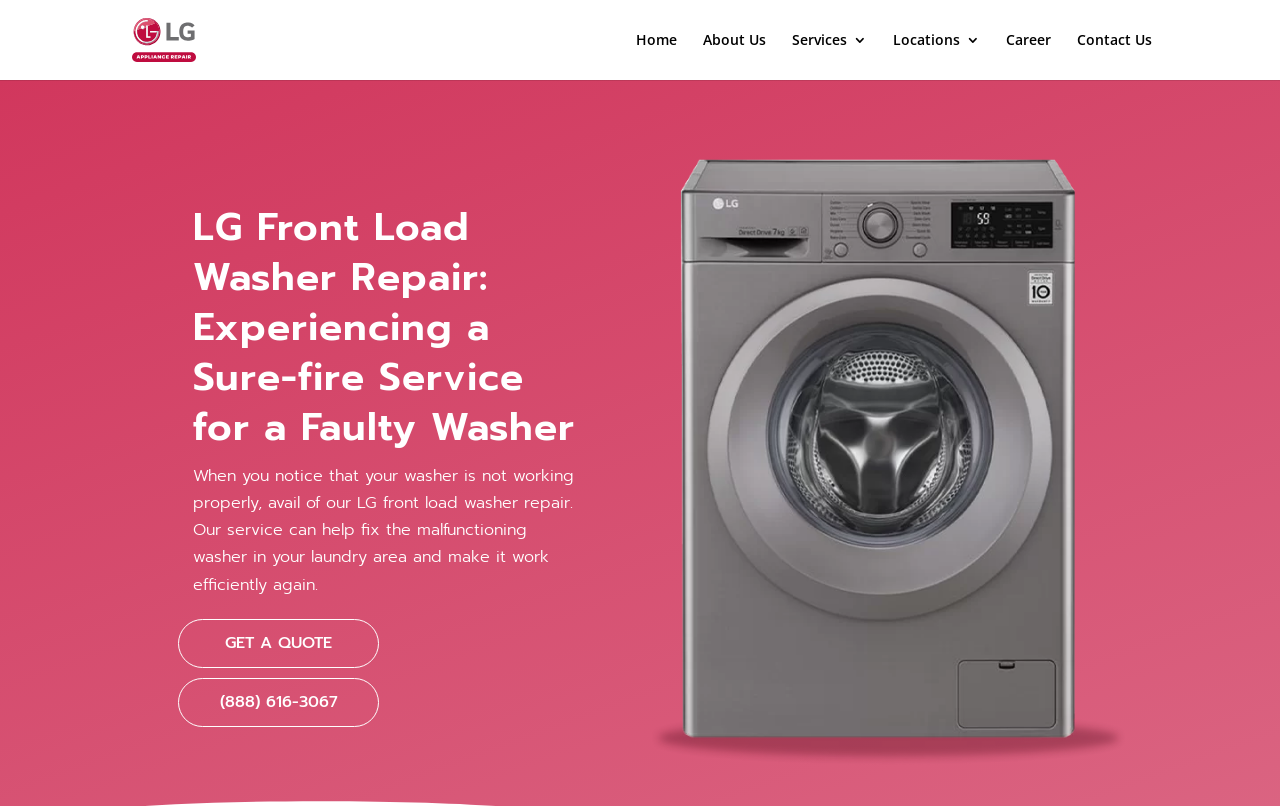Explain the webpage's design and content in an elaborate manner.

The webpage is about LG Washers Repair and LG Appliance Repair. At the top left, there is an image with the text "LG Appliance Repair" and a link with the same text. Below this, there is a navigation menu with links to "Home", "About Us", "Services 3", "Locations 3", "Career", and "Contact Us", aligned horizontally across the top of the page.

The main content of the page is focused on LG Front Load Washer Repair. There is a heading that reads "LG Front Load Washer Repair: Experiencing a Sure-fire Service for a Faulty Washer" located near the top center of the page. Below this heading, there is a paragraph of text that describes the service, explaining that it can help fix malfunctioning washers and make them work efficiently again.

To the left of the heading, there are two links: "GET A QUOTE" and a phone number "(888) 616-3067". On the right side of the page, there is a large image related to LG Front Load Washer Repair, taking up most of the right half of the page.